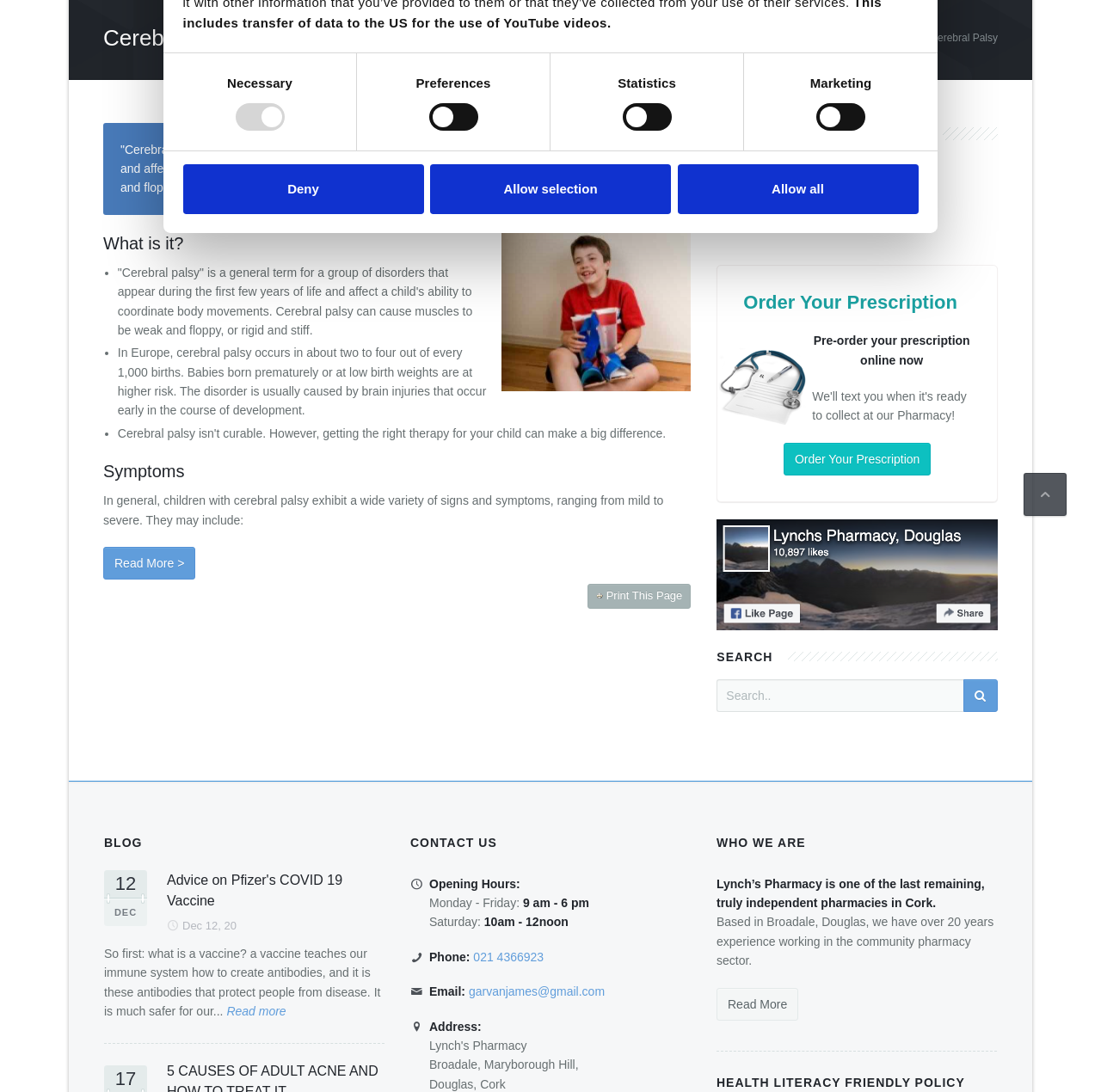Provide the bounding box coordinates, formatted as (top-left x, top-left y, bottom-right x, bottom-right y), with all values being floating point numbers between 0 and 1. Identify the bounding box of the UI element that matches the description: garvanjames@gmail.com

[0.426, 0.902, 0.549, 0.914]